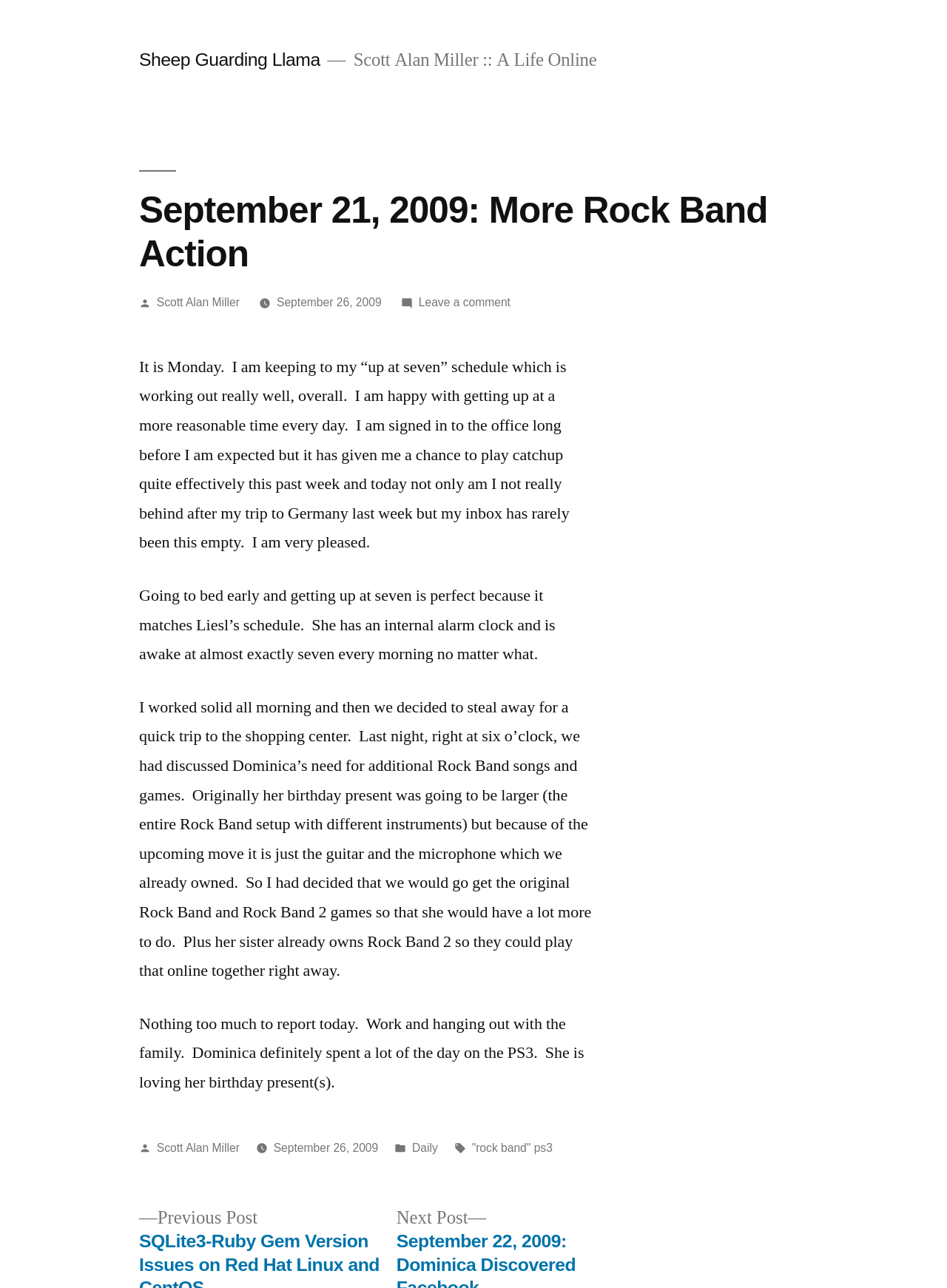Using the format (top-left x, top-left y, bottom-right x, bottom-right y), provide the bounding box coordinates for the described UI element. All values should be floating point numbers between 0 and 1: September 26, 2009

[0.289, 0.886, 0.399, 0.896]